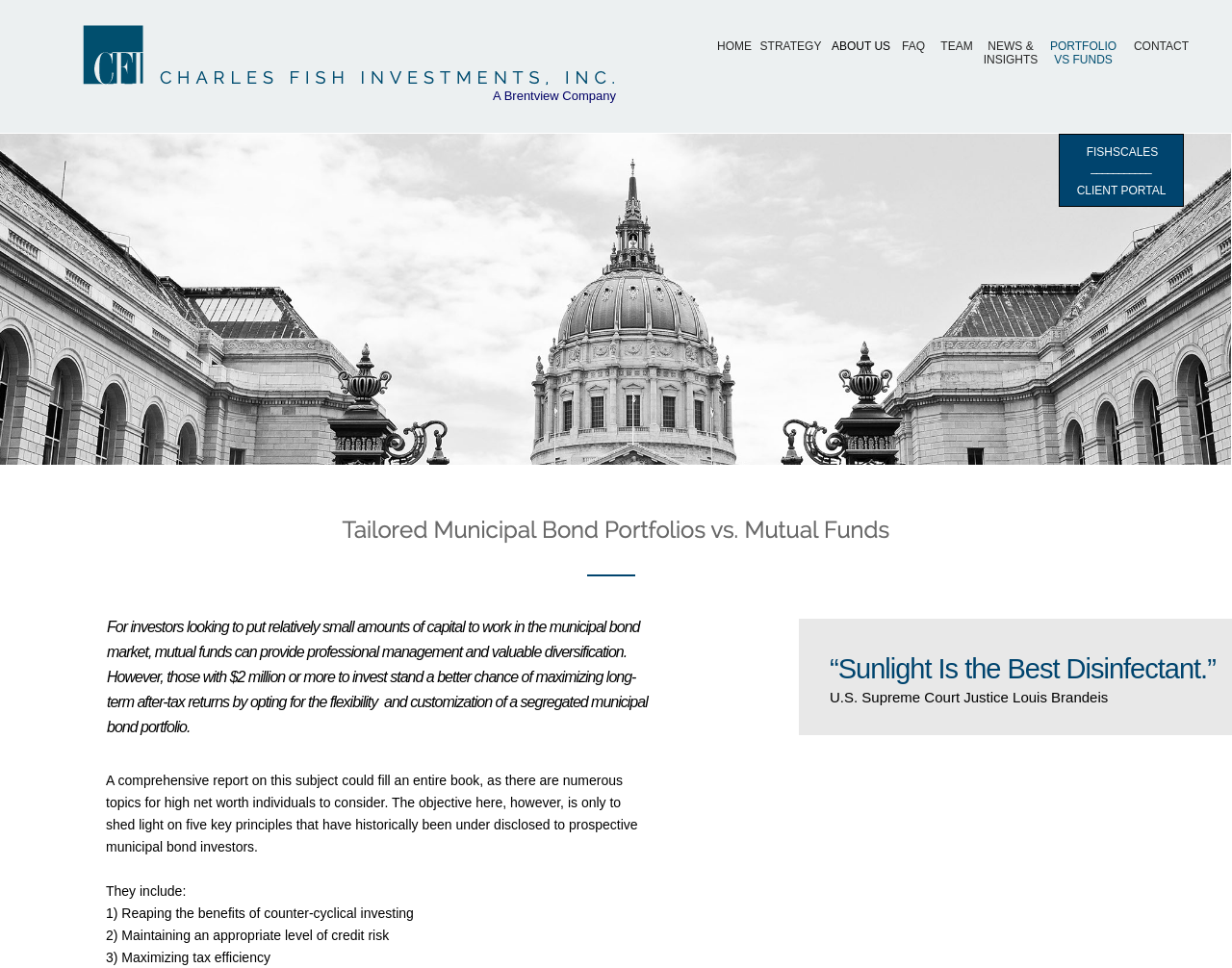Offer a meticulous description of the webpage's structure and content.

The webpage is about Charles Fish Investment news, specifically focusing on municipal bond management. At the top, there is a logo image of "CHARLES FISH INVESTMENTS, INC." accompanied by a static text "A Brentview Company". Below this, there is a navigation menu with links to "HOME", "FAQ", "ABOUT US", "TEAM", "NEWS & INSIGHTS", "CONTACT", and "PORTFOLIO VS FUNDS". 

On the left side, there is an image related to "Tailored Municipal Bond Portfolios vs. Mutual Funds". Next to this image, there is a block of text discussing the benefits of segregated municipal bond portfolios for investors with $2 million or more to invest. 

On the right side, there is a quote from U.S. Supreme Court Justice Louis Brandeis, "“Sunlight Is the Best Disinfectant.”", followed by a report discussing five key principles for high net worth individuals to consider when investing in municipal bonds. These principles include reaping the benefits of counter-cyclical investing, maintaining an appropriate level of credit risk, and maximizing tax efficiency. 

At the bottom, there are additional links to "FISHSCALES", "CLIENT PORTAL", and "STRATEGY". Overall, the webpage provides information and resources related to municipal bond management and investment strategies.